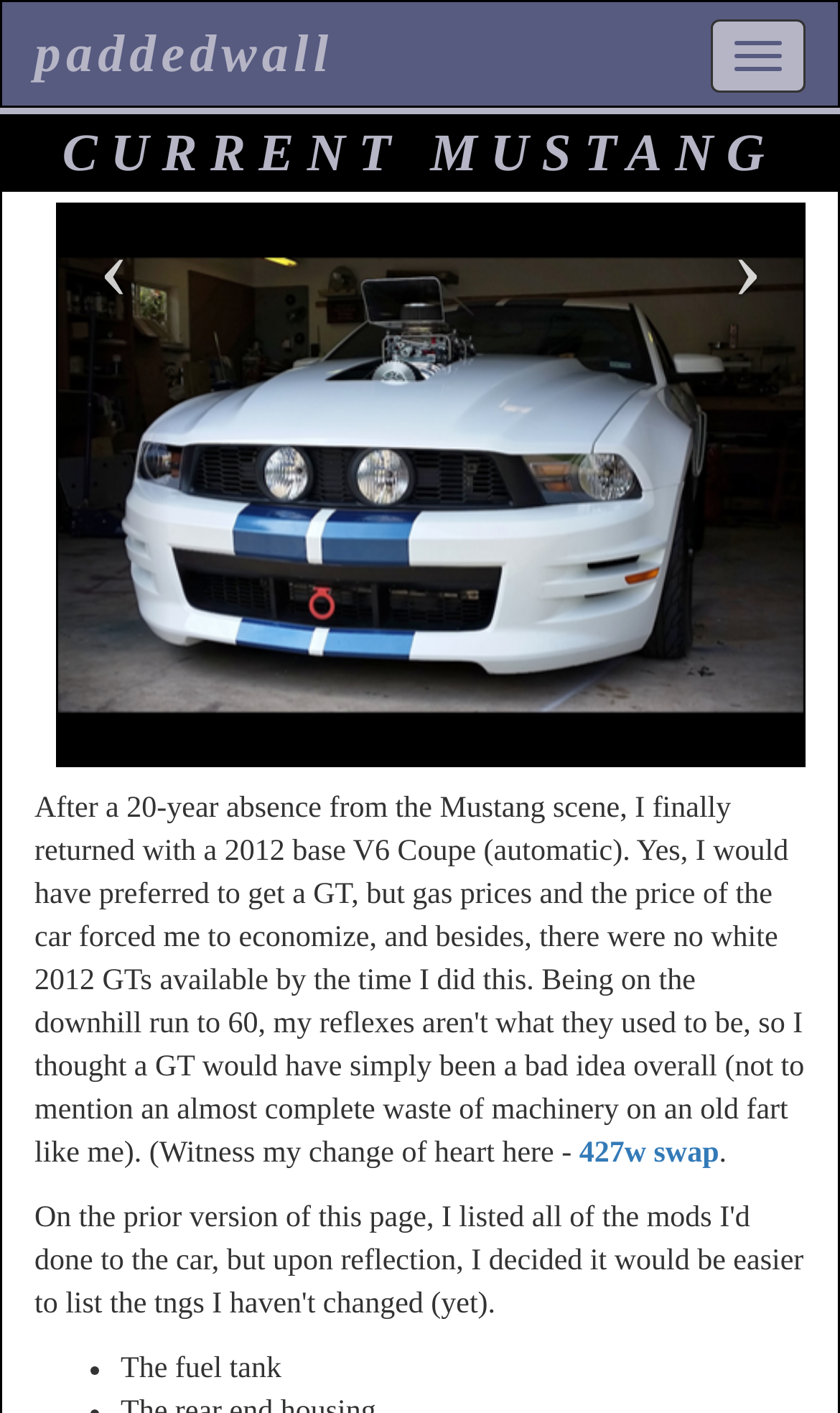Using the provided description ›, find the bounding box coordinates for the UI element. Provide the coordinates in (top-left x, top-left y, bottom-right x, bottom-right y) format, ensuring all values are between 0 and 1.

[0.823, 0.145, 0.956, 0.541]